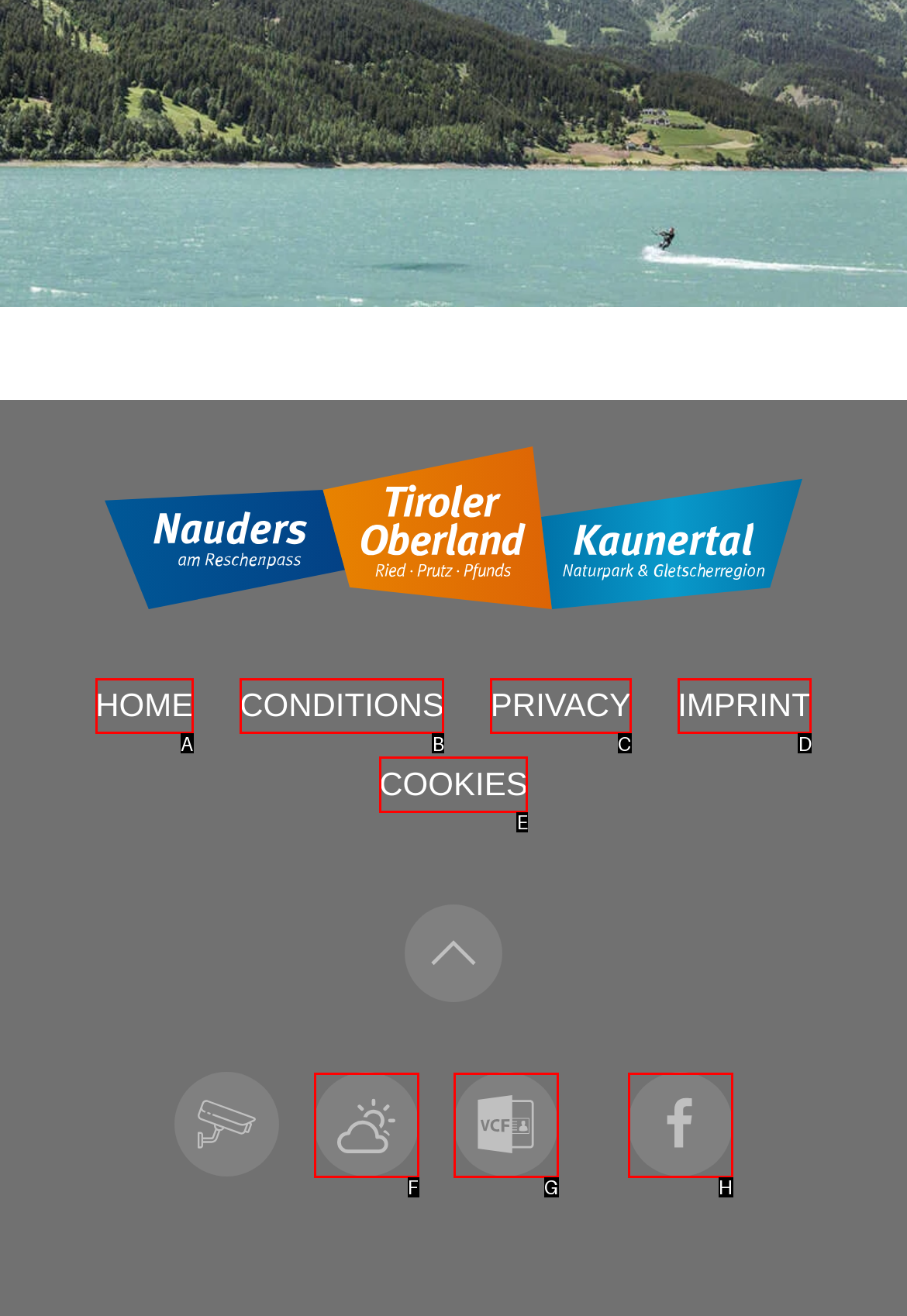Select the letter of the UI element that best matches: title="Save contact"
Answer with the letter of the correct option directly.

G